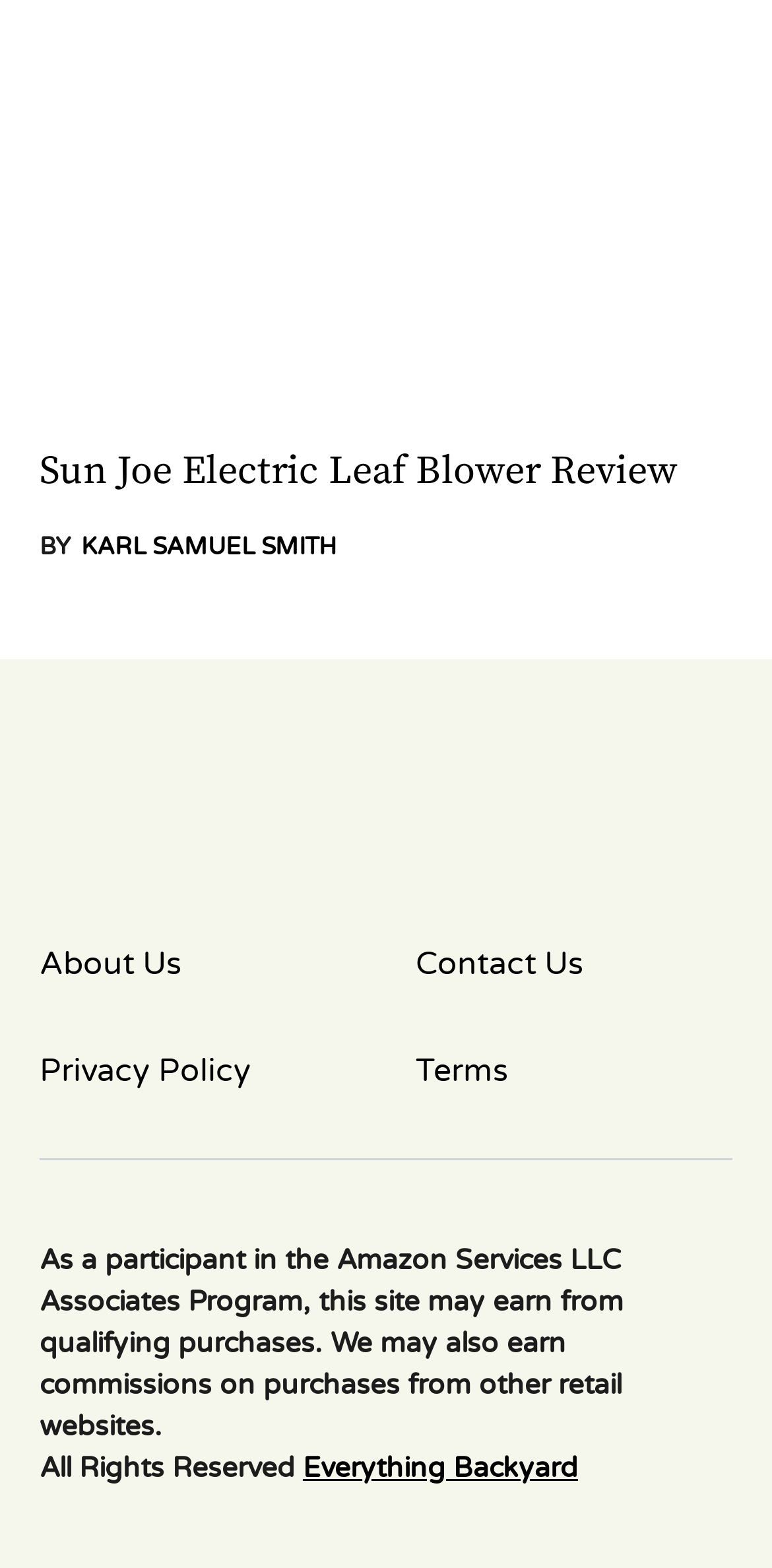What affiliate program does the website participate in?
Please answer the question as detailed as possible.

The static text at the bottom of the webpage states that the website participates in the Amazon Services LLC Associates Program, which means it earns commissions from qualifying purchases.